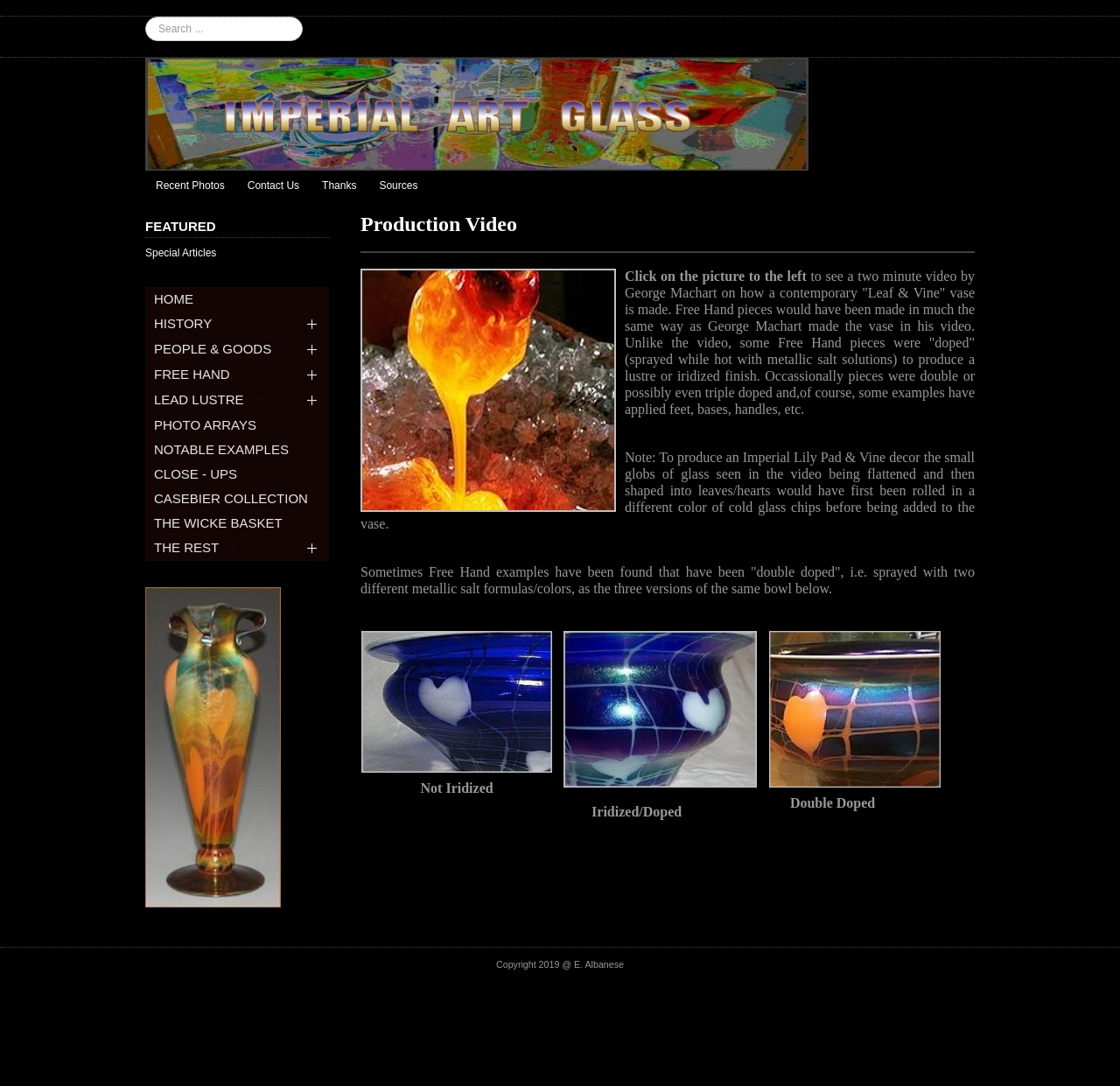Use a single word or phrase to answer the question:
How many images are there on this webpage?

7